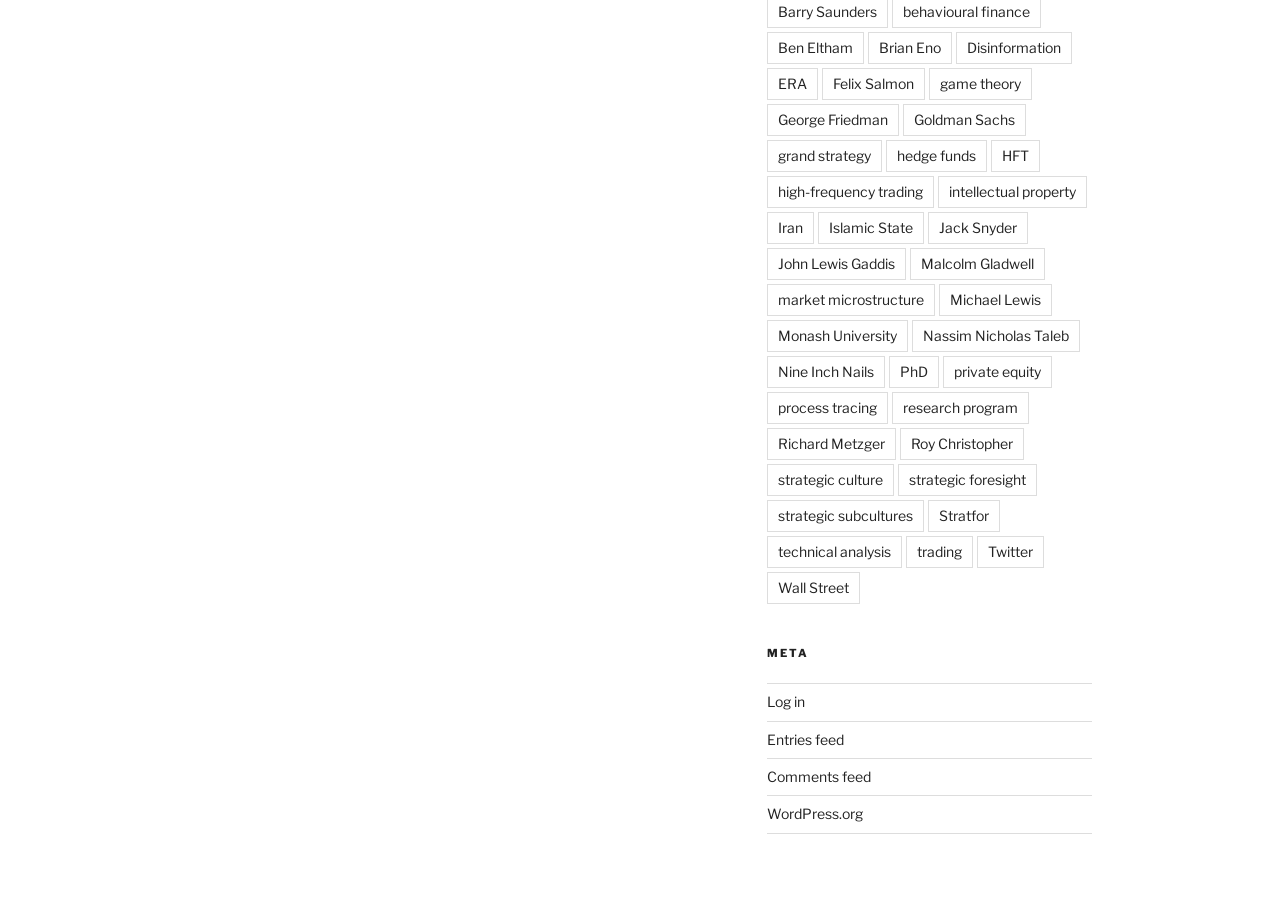Given the element description: "Nassim Nicholas Taleb", predict the bounding box coordinates of the UI element it refers to, using four float numbers between 0 and 1, i.e., [left, top, right, bottom].

[0.712, 0.352, 0.843, 0.388]